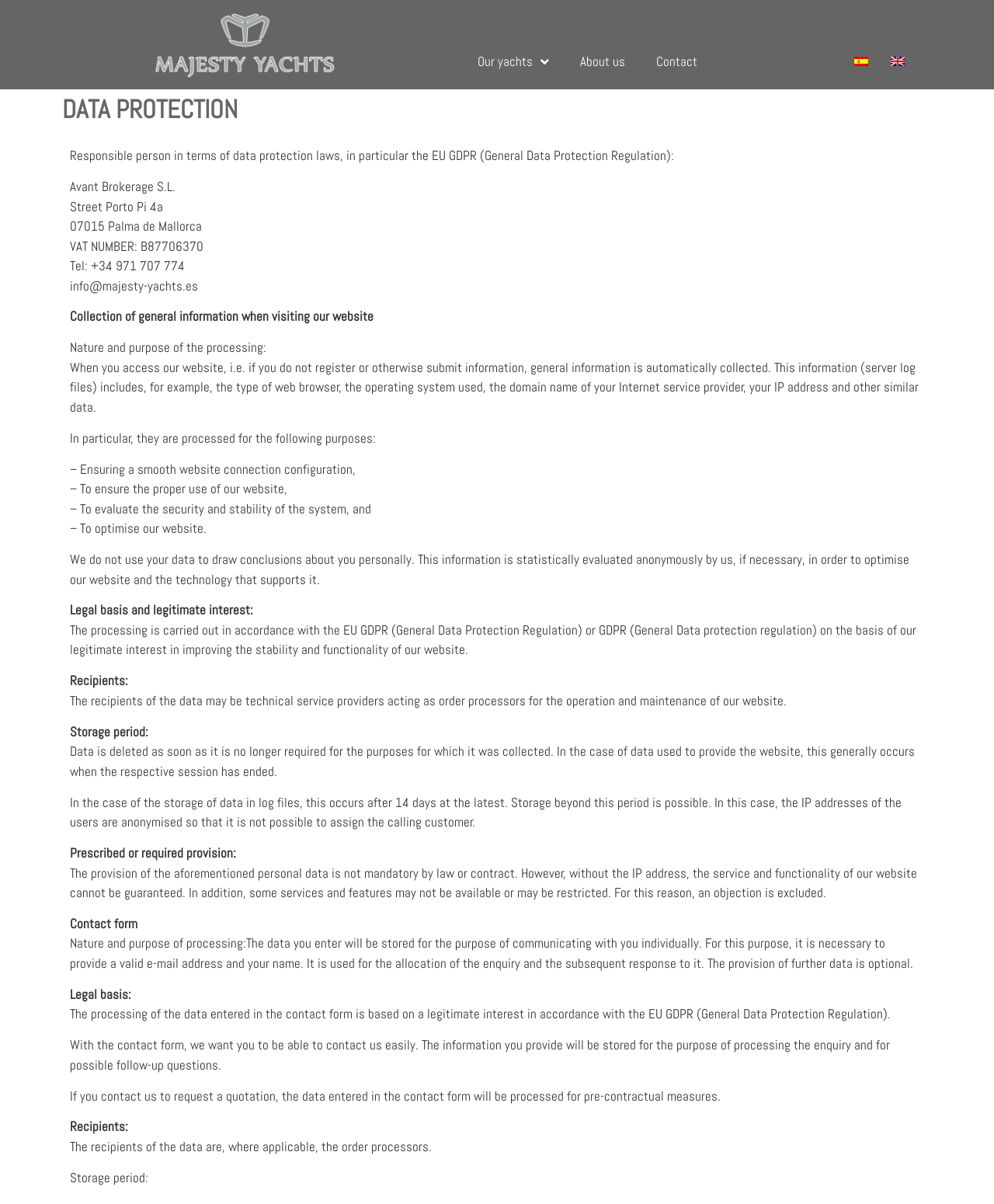Identify the bounding box coordinates for the UI element described as: "alt="Majesty-Yachts-superyachts"". The coordinates should be provided as four floats between 0 and 1: [left, top, right, bottom].

[0.148, 0.006, 0.344, 0.068]